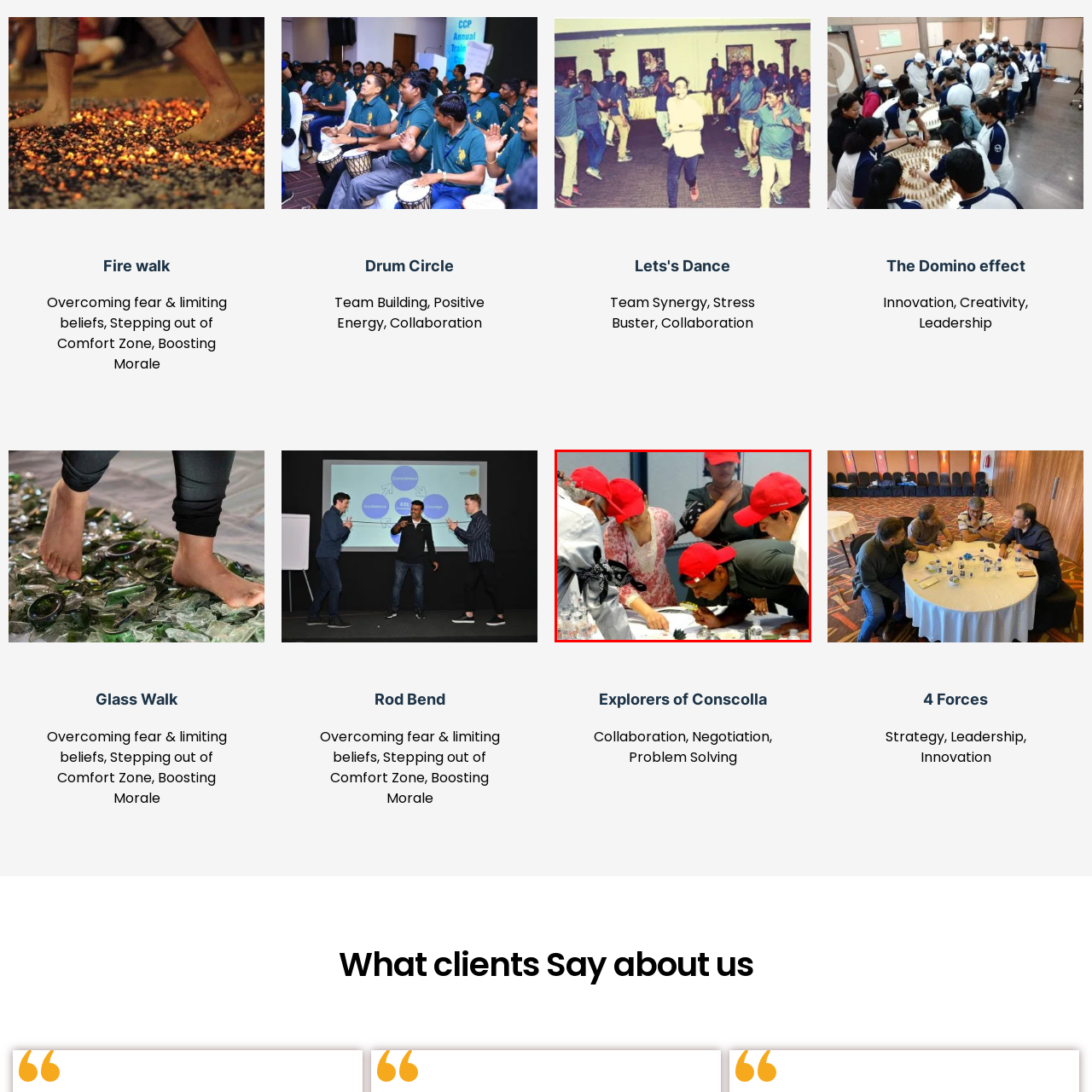Direct your attention to the image within the red boundary, What is the primary focus of the 'Explorers of Conscolla' activity?
 Respond with a single word or phrase.

Teamwork and collaboration